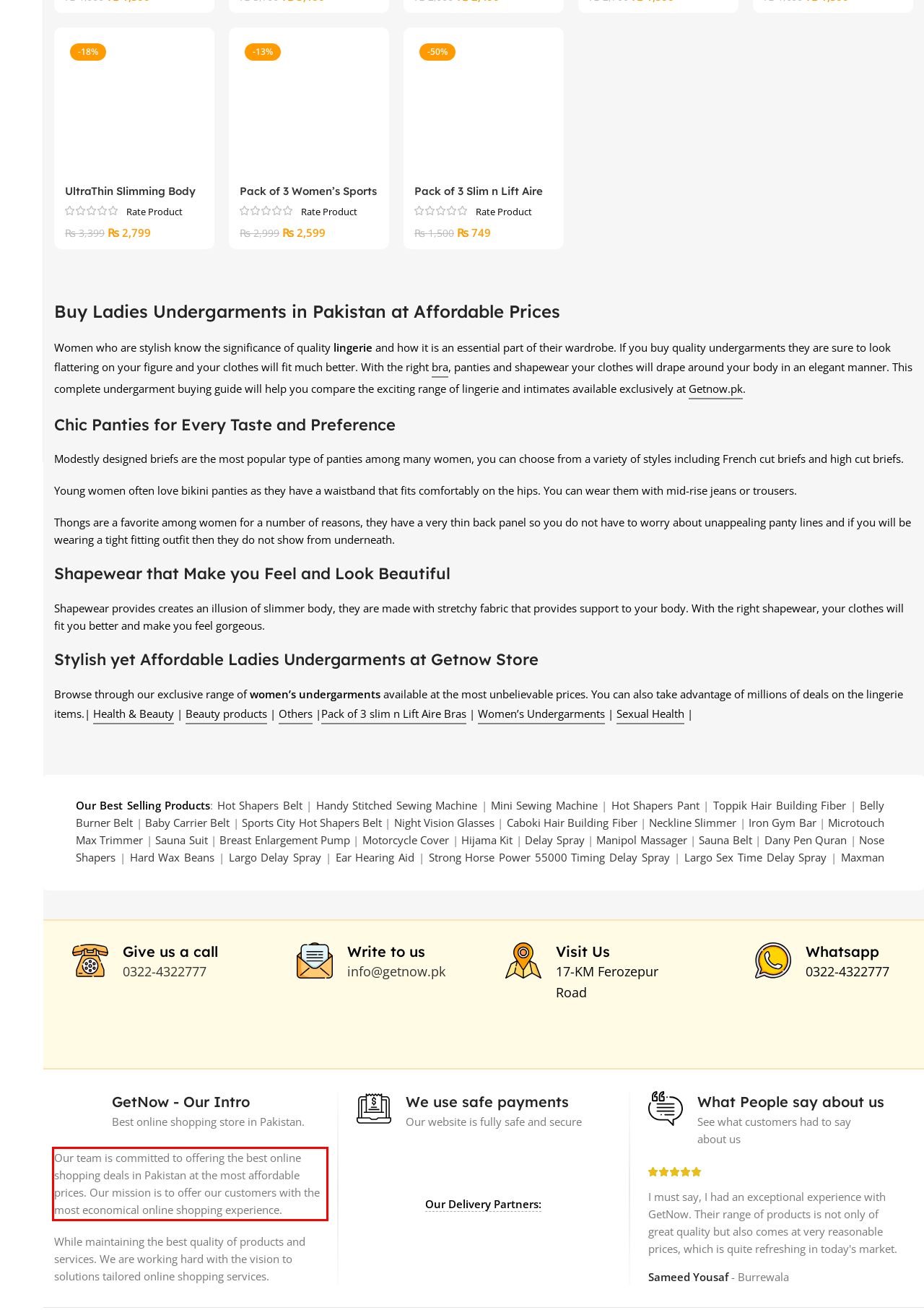You are given a screenshot with a red rectangle. Identify and extract the text within this red bounding box using OCR.

Our team is committed to offering the best online shopping deals in Pakistan at the most affordable prices. Our mission is to offer our customers with the most economical online shopping experience.